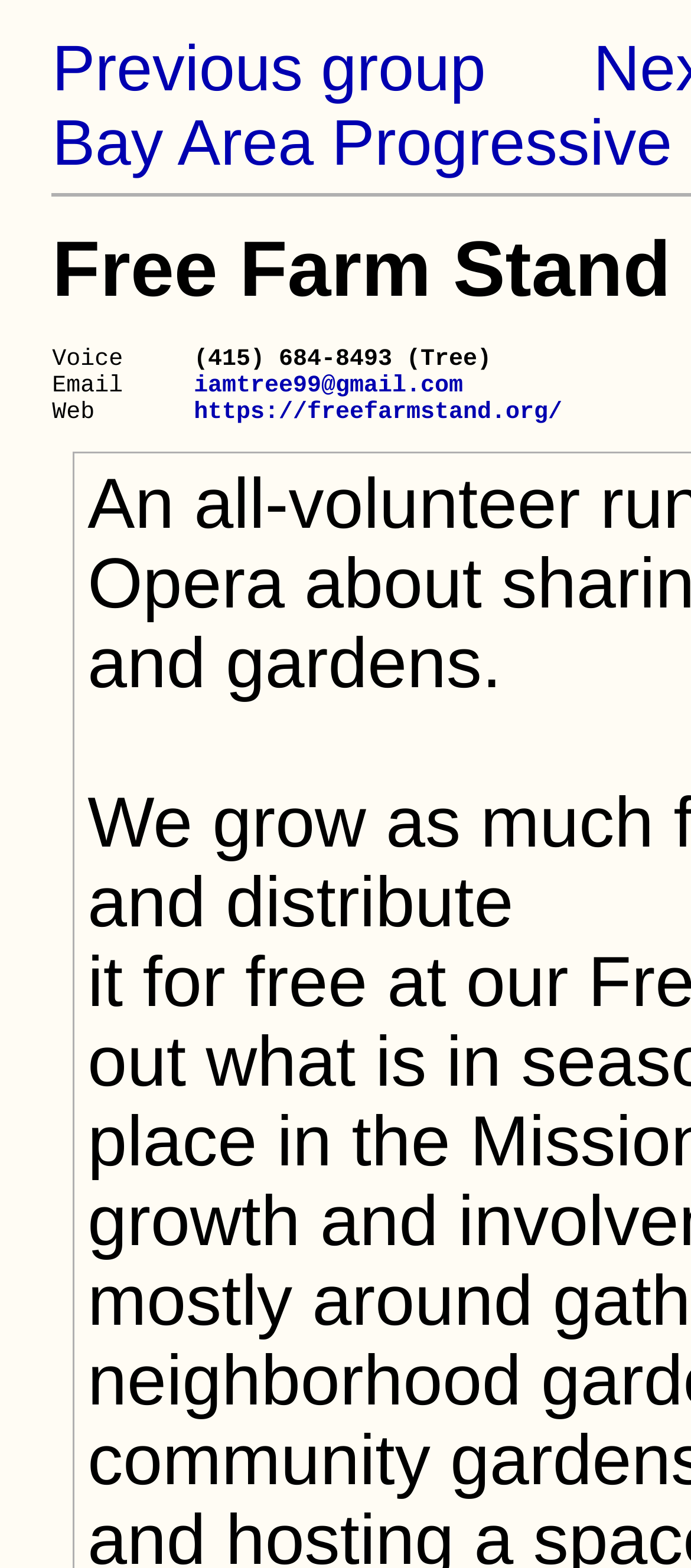What is the phone number provided?
Please give a detailed answer to the question using the information shown in the image.

The phone number is found in the contact information section, specifically next to the label 'Voice', which suggests it is a phone number for voice calls or inquiries.